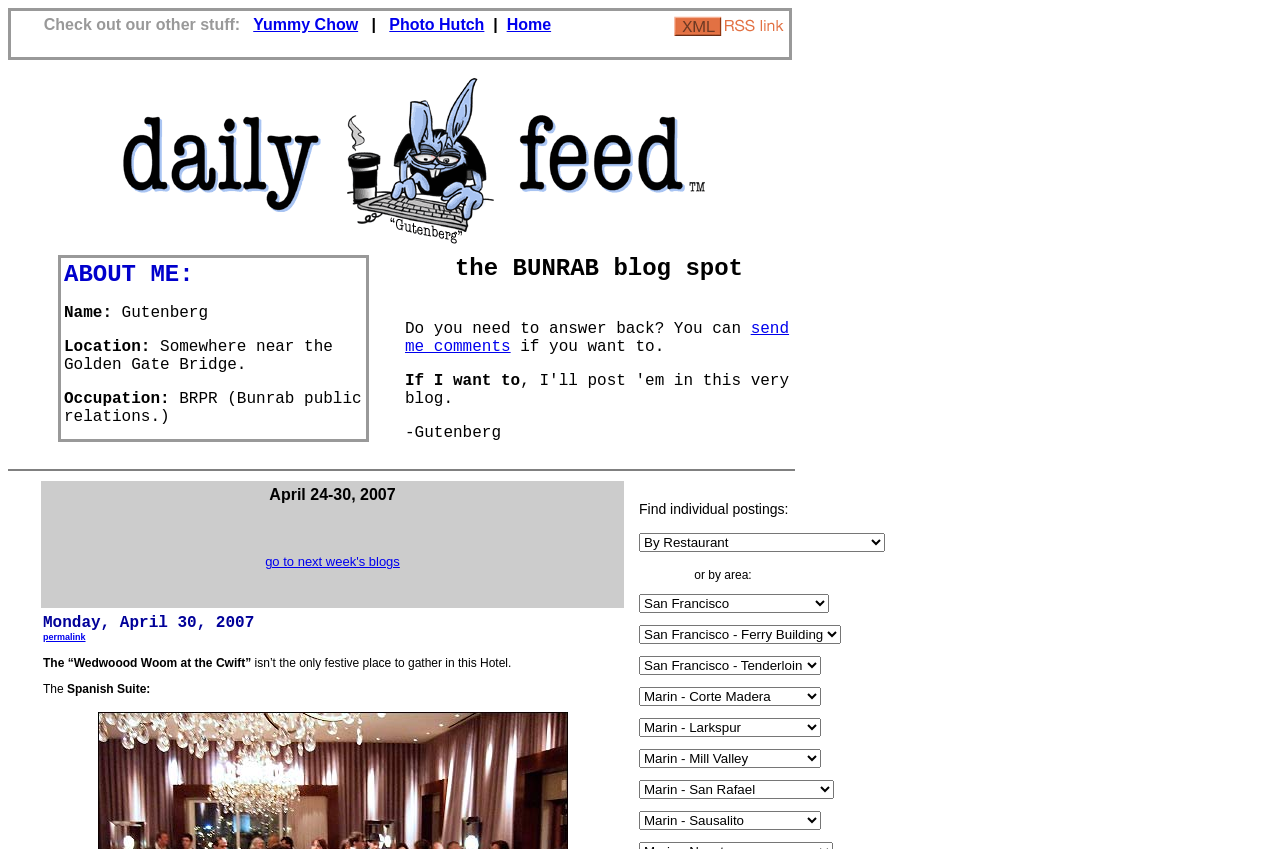Using the webpage screenshot, locate the HTML element that fits the following description and provide its bounding box: "permalink".

[0.034, 0.744, 0.067, 0.756]